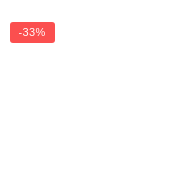Answer succinctly with a single word or phrase:
What type of product is on sale?

Ashwagandha